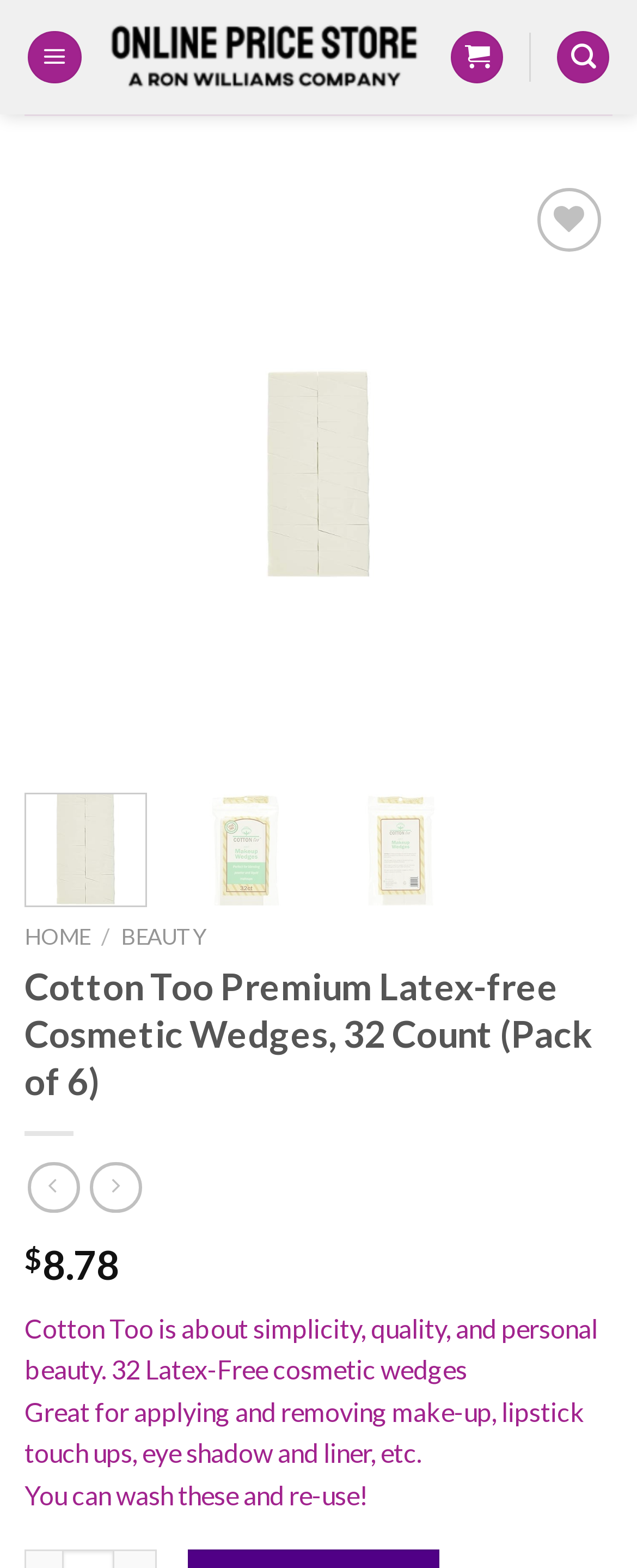Pinpoint the bounding box coordinates of the clickable element to carry out the following instruction: "Add to wishlist."

[0.813, 0.171, 0.936, 0.21]